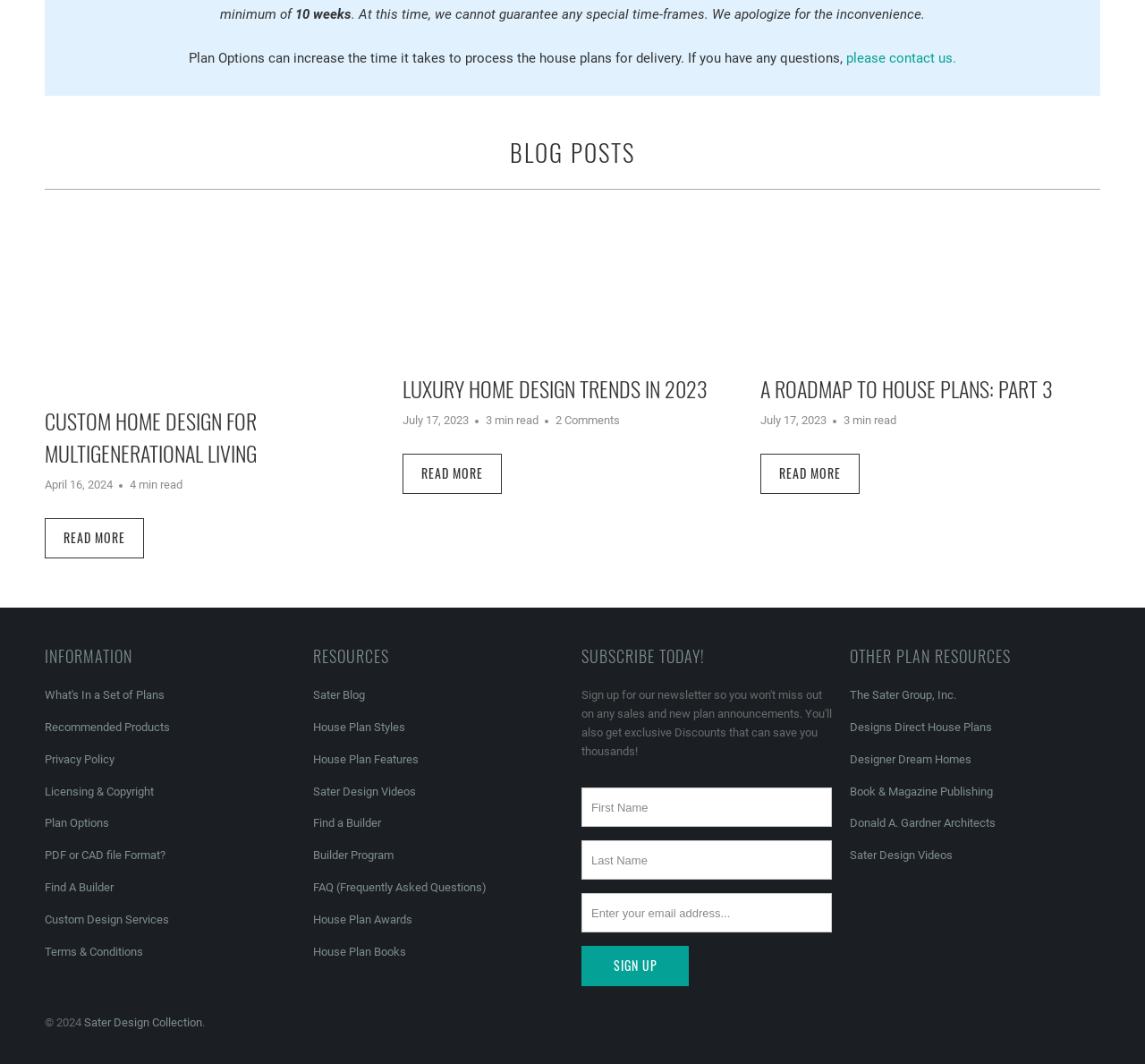Please find the bounding box coordinates of the element that must be clicked to perform the given instruction: "click the 'Sign Up' button". The coordinates should be four float numbers from 0 to 1, i.e., [left, top, right, bottom].

[0.508, 0.889, 0.602, 0.927]